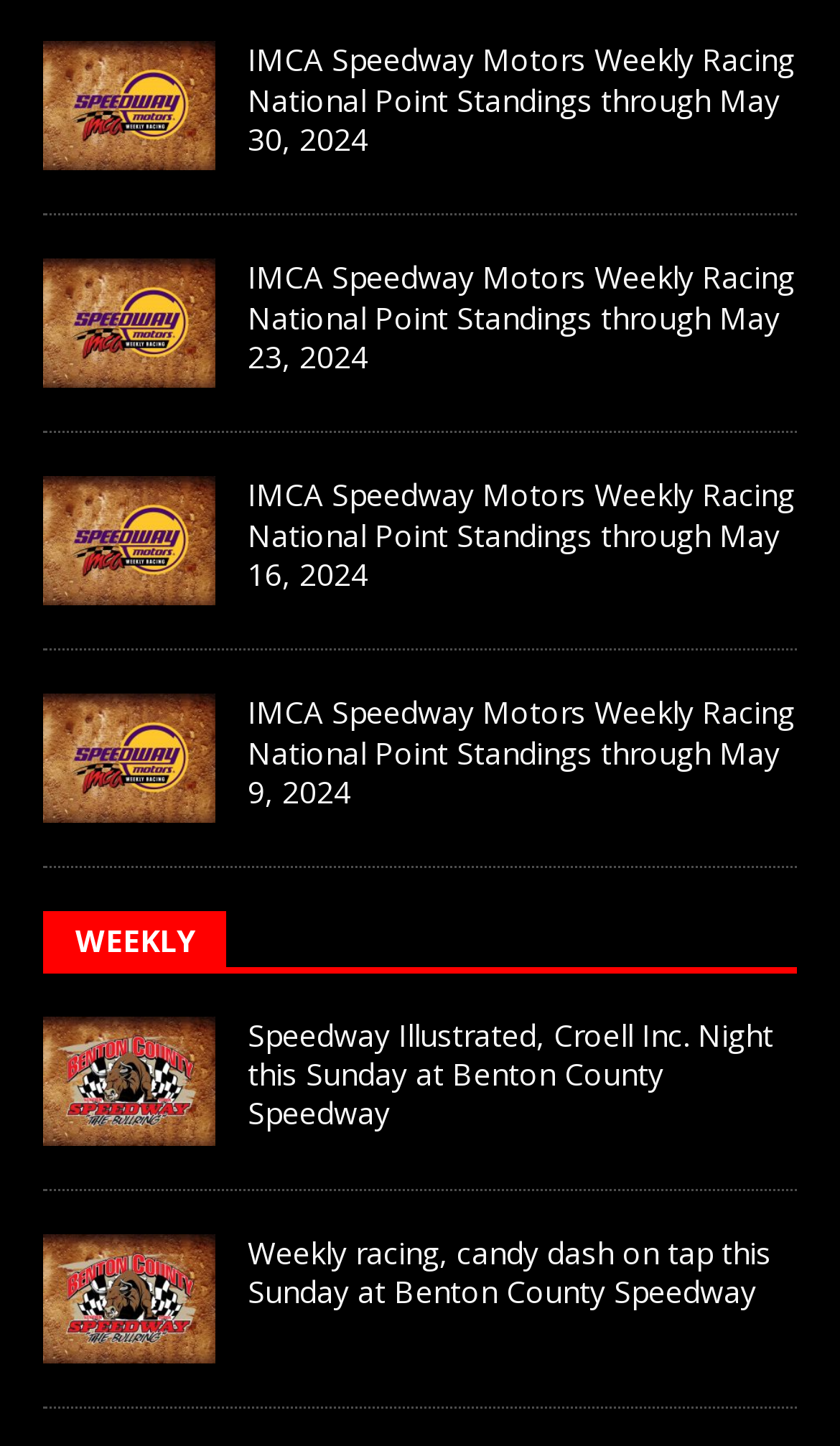Use a single word or phrase to answer the question:
What type of event is happening at Benton County Speedway?

Racing